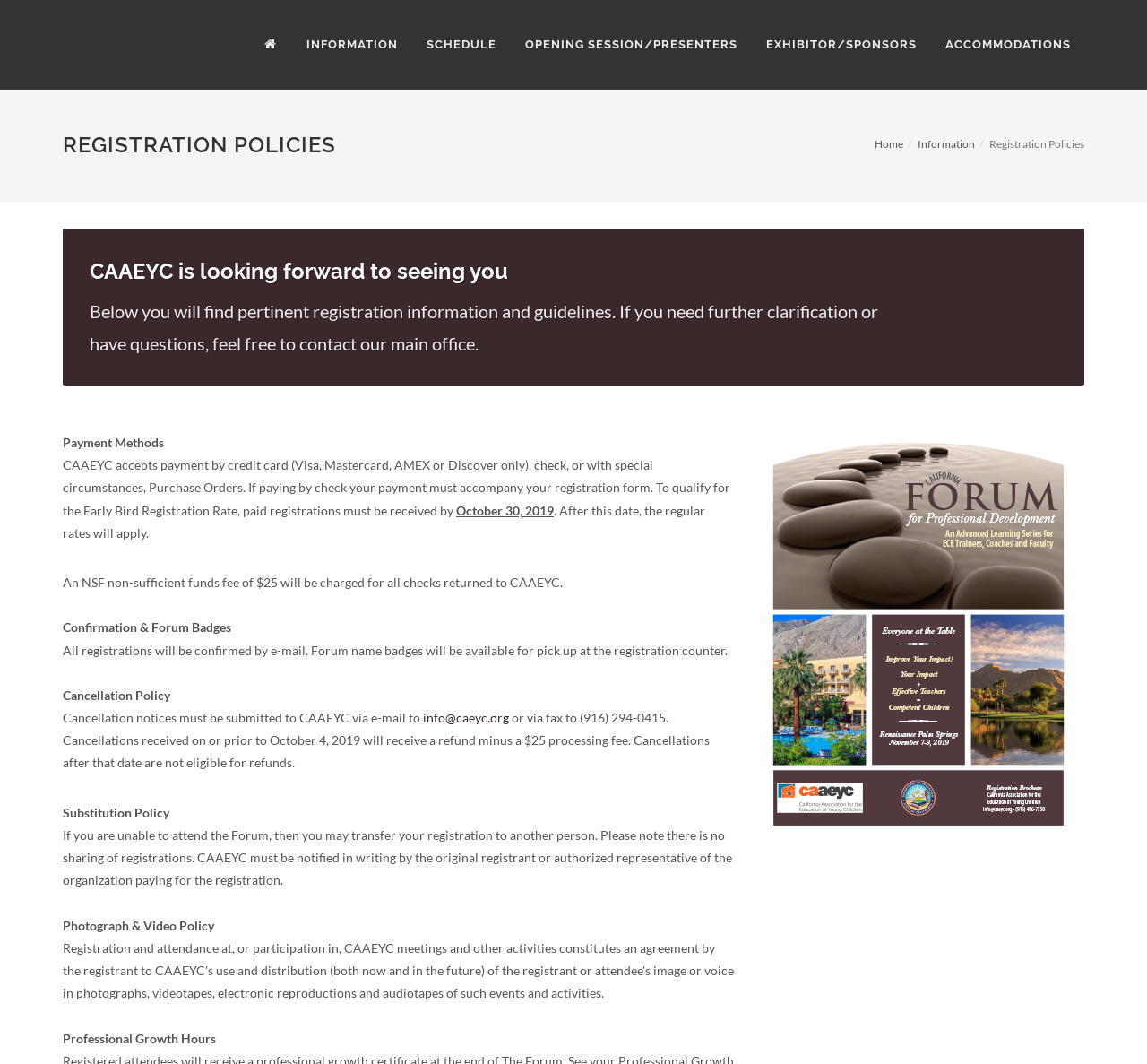Answer the question below using just one word or a short phrase: 
What are the accepted payment methods?

Credit card, check, or Purchase Orders